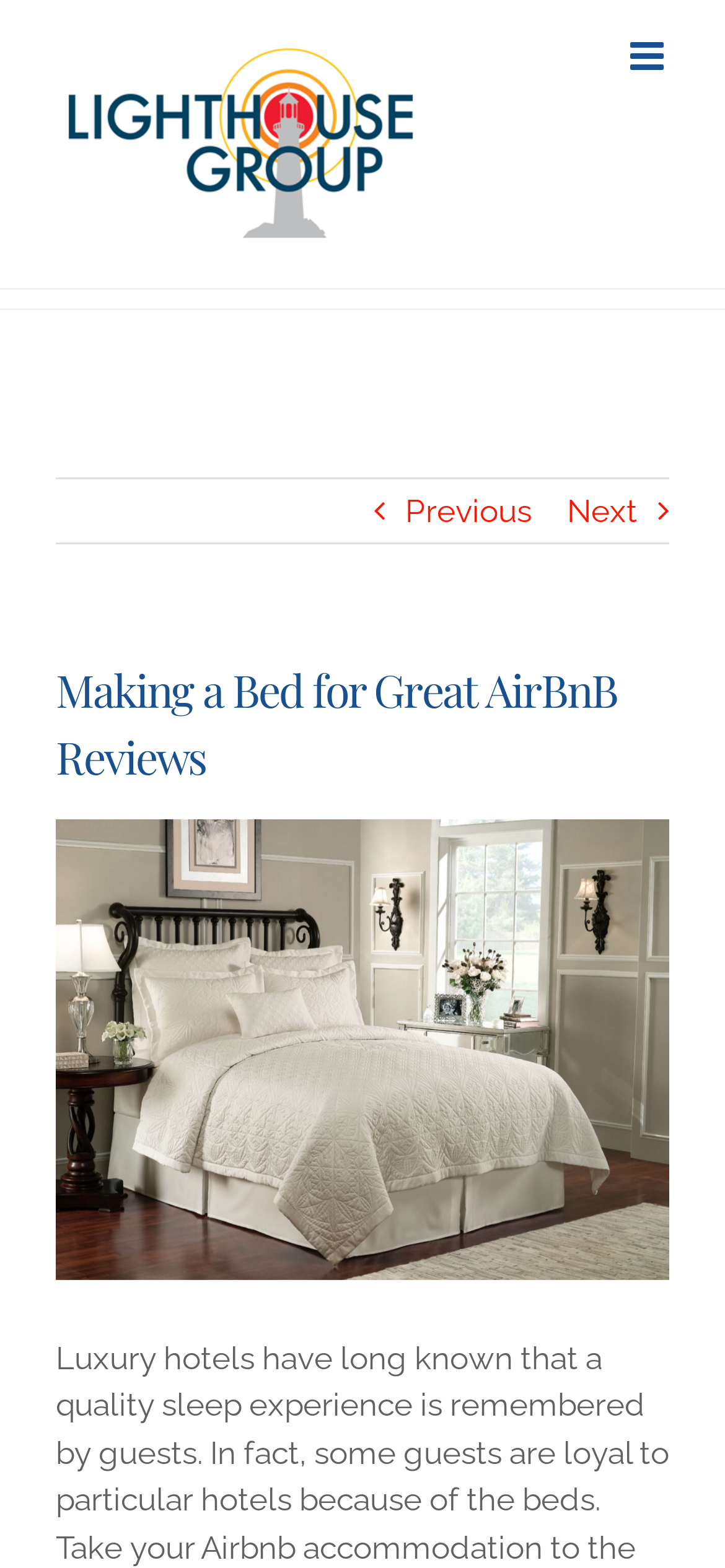Is the mobile menu expanded?
Please use the image to provide a one-word or short phrase answer.

No